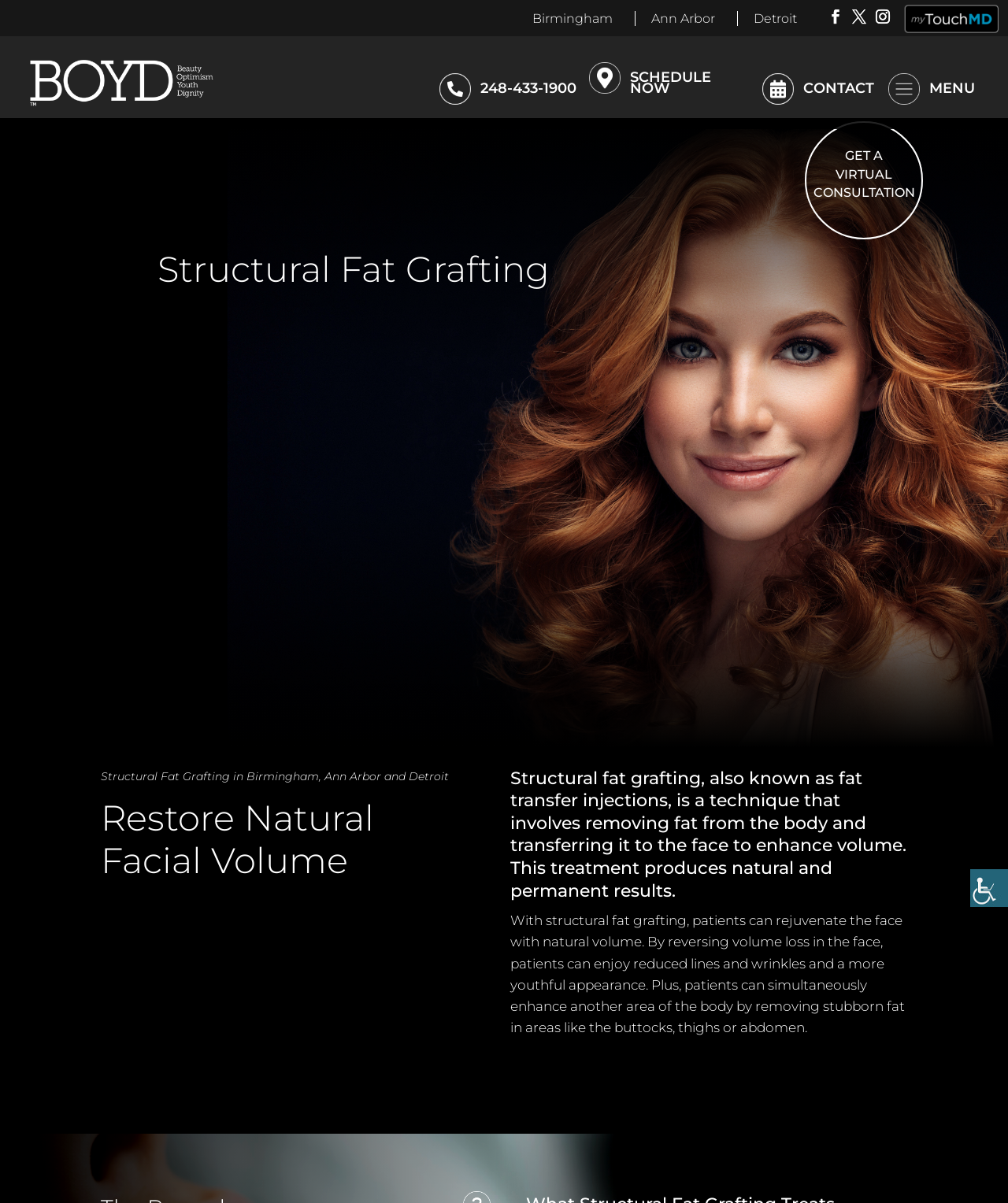Please identify the primary heading of the webpage and give its text content.

Structural Fat Grafting